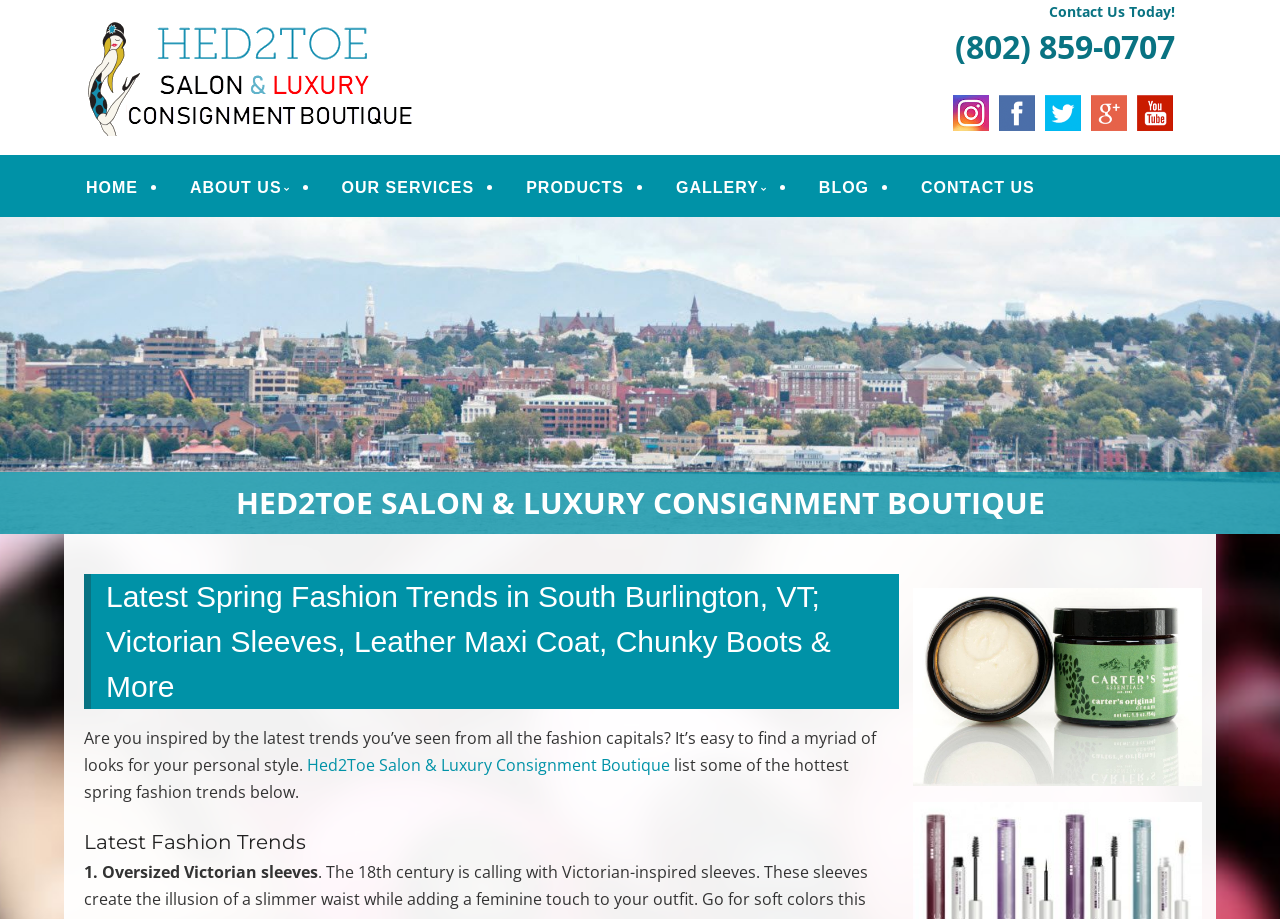Determine which piece of text is the heading of the webpage and provide it.

HED2TOE SALON & LUXURY CONSIGNMENT BOUTIQUE